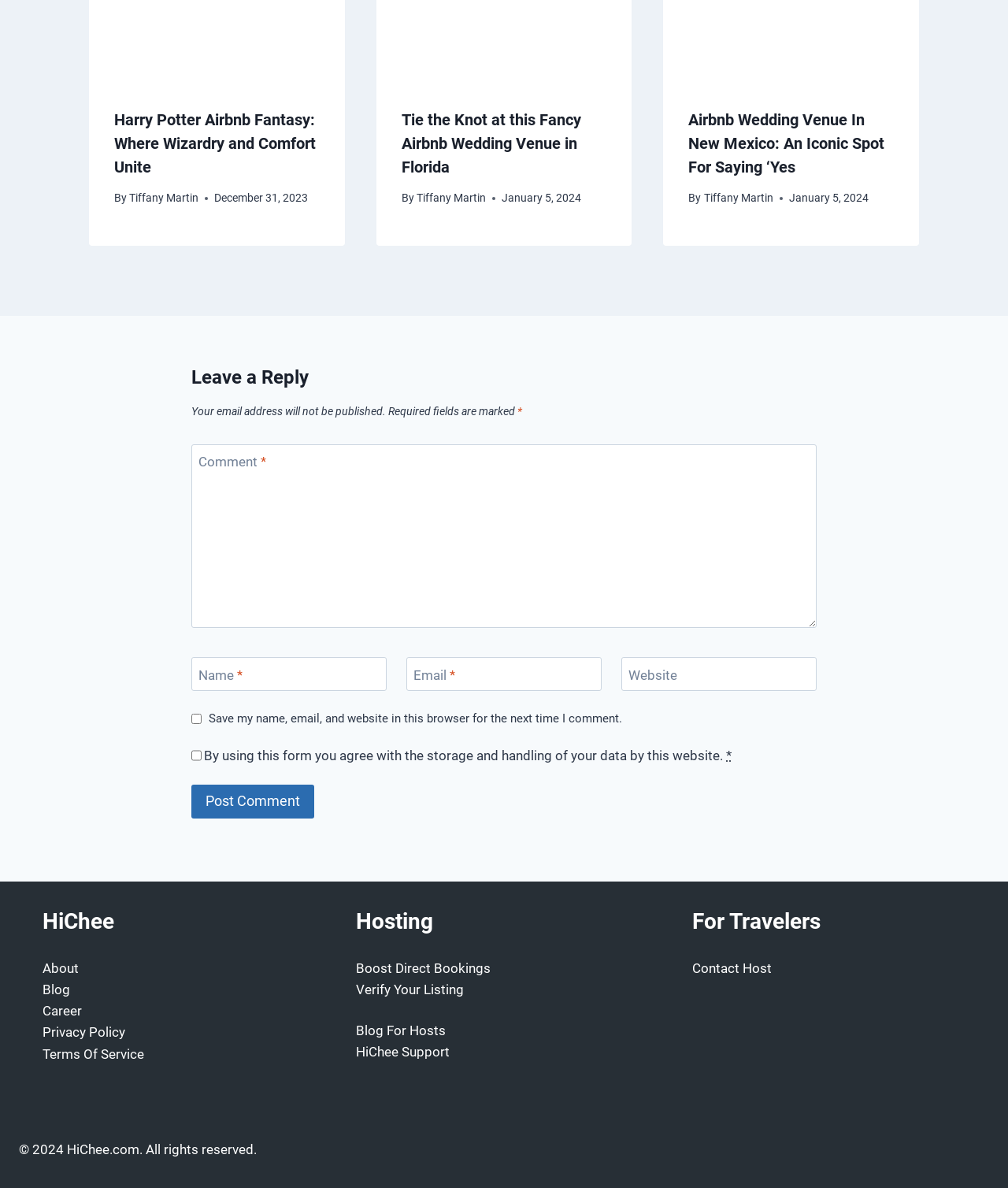Identify the bounding box for the element characterized by the following description: "parent_node: Website aria-label="Website" name="url" placeholder="https://www.example.com"".

[0.617, 0.553, 0.81, 0.582]